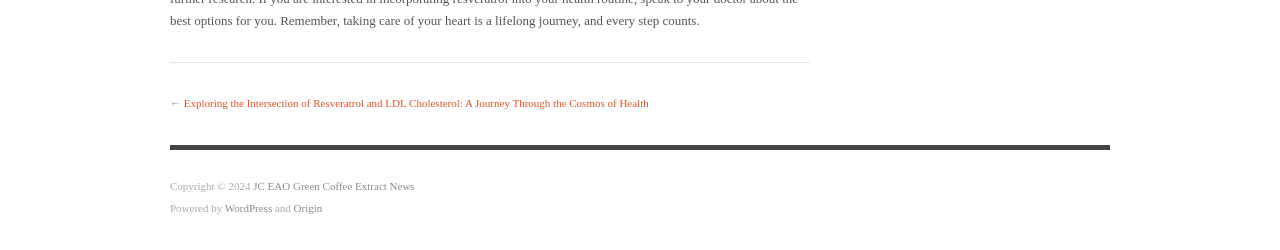Respond with a single word or phrase to the following question:
Who powers the website?

WordPress and Origin